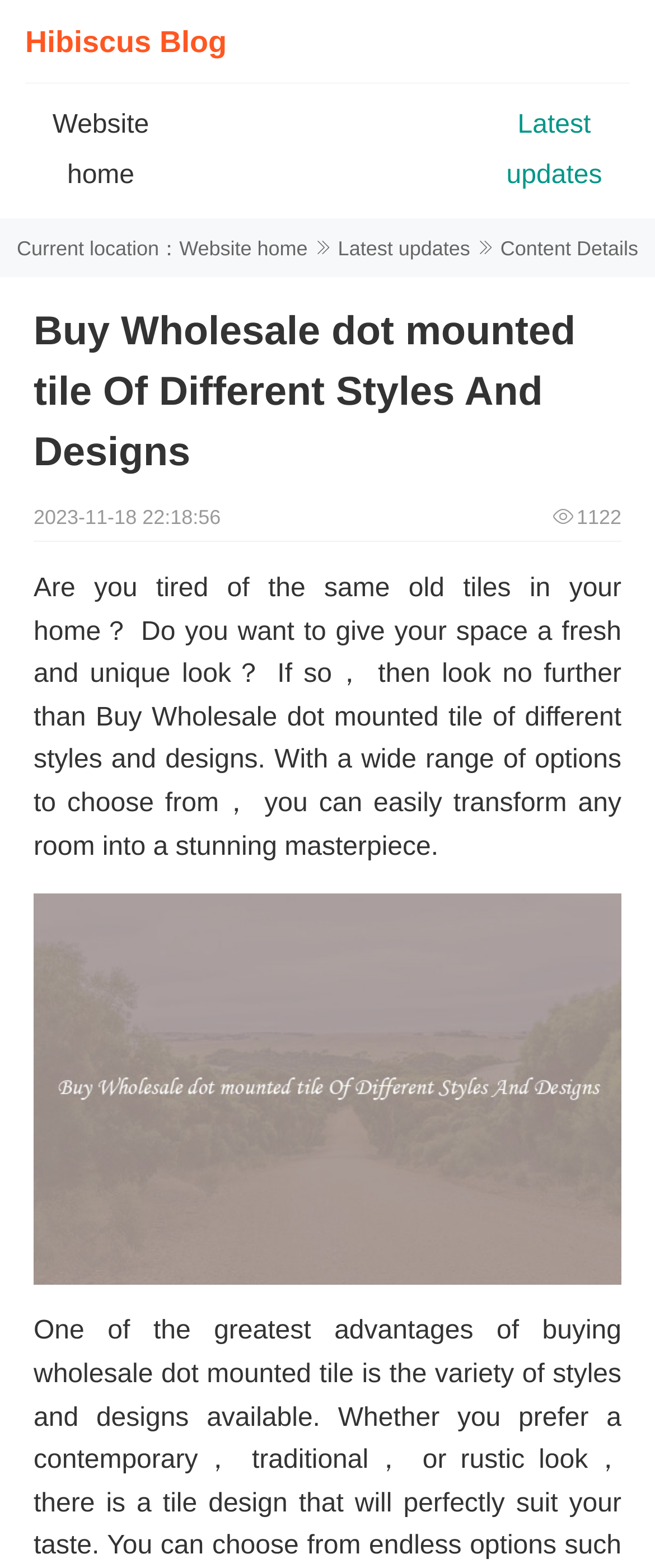Provide the bounding box coordinates of the UI element that matches the description: "Latest updates".

[0.516, 0.151, 0.718, 0.166]